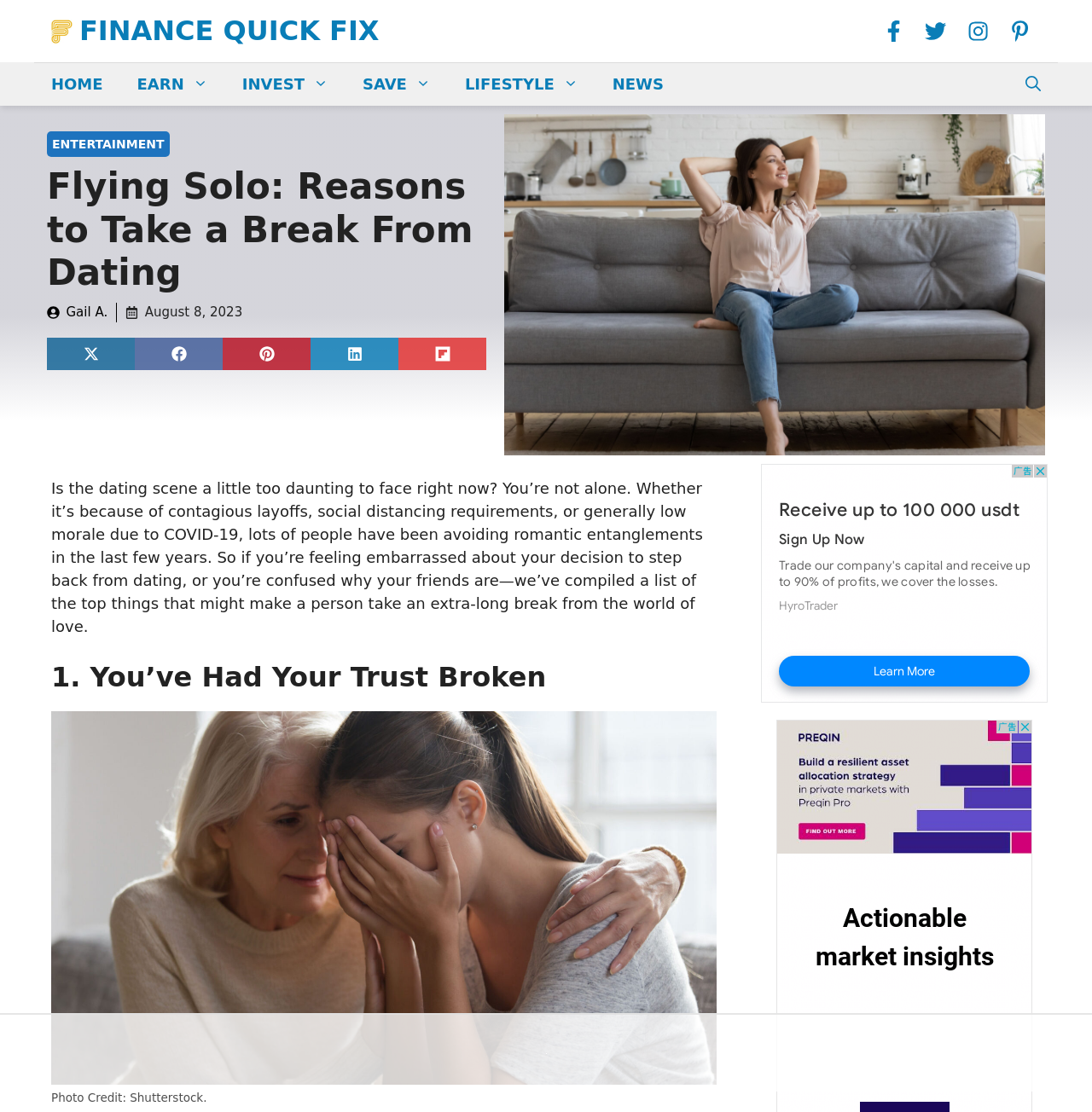Pinpoint the bounding box coordinates of the element to be clicked to execute the instruction: "Read the article Flying Solo: Reasons to Take a Break From Dating".

[0.043, 0.149, 0.446, 0.265]